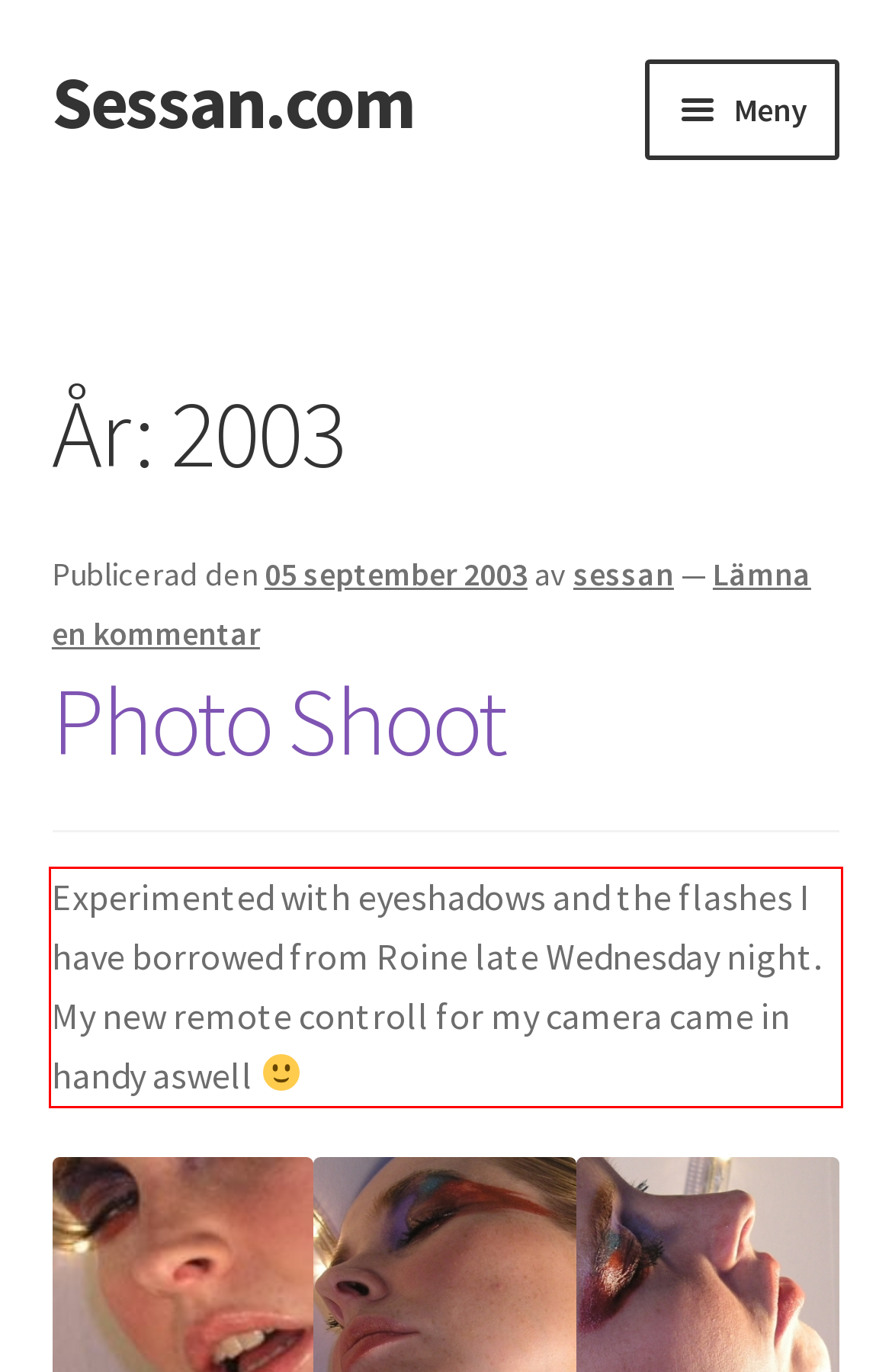Within the screenshot of the webpage, locate the red bounding box and use OCR to identify and provide the text content inside it.

Experimented with eyeshadows and the flashes I have borrowed from Roine late Wednesday night. My new remote controll for my camera came in handy aswell